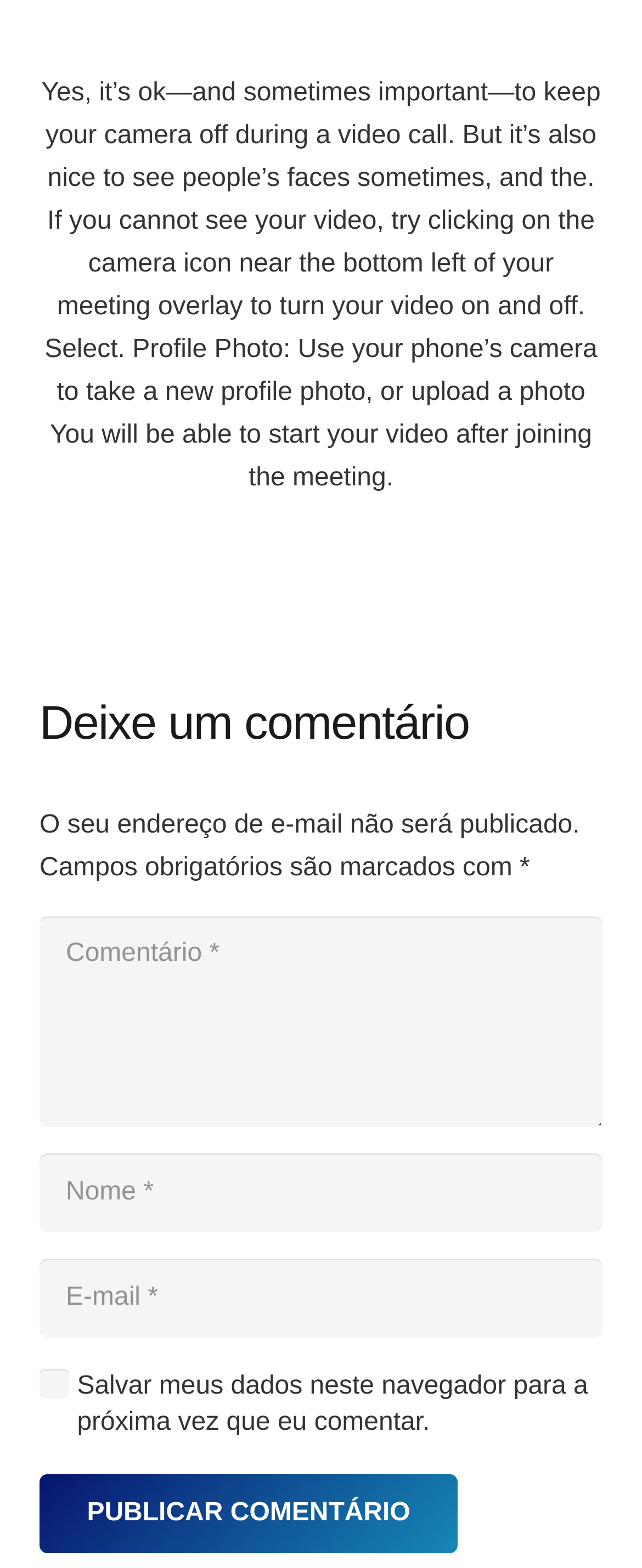Give a concise answer using only one word or phrase for this question:
What is required to submit a comment?

Name, email, and comment